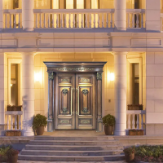What kind of atmosphere is created by the warm lighting?
Kindly offer a comprehensive and detailed response to the question.

The caption states that the stylish facade is 'illuminated by warm lighting, creating an inviting atmosphere', indicating that the warm lighting is intended to make the entrance feel welcoming and inviting.